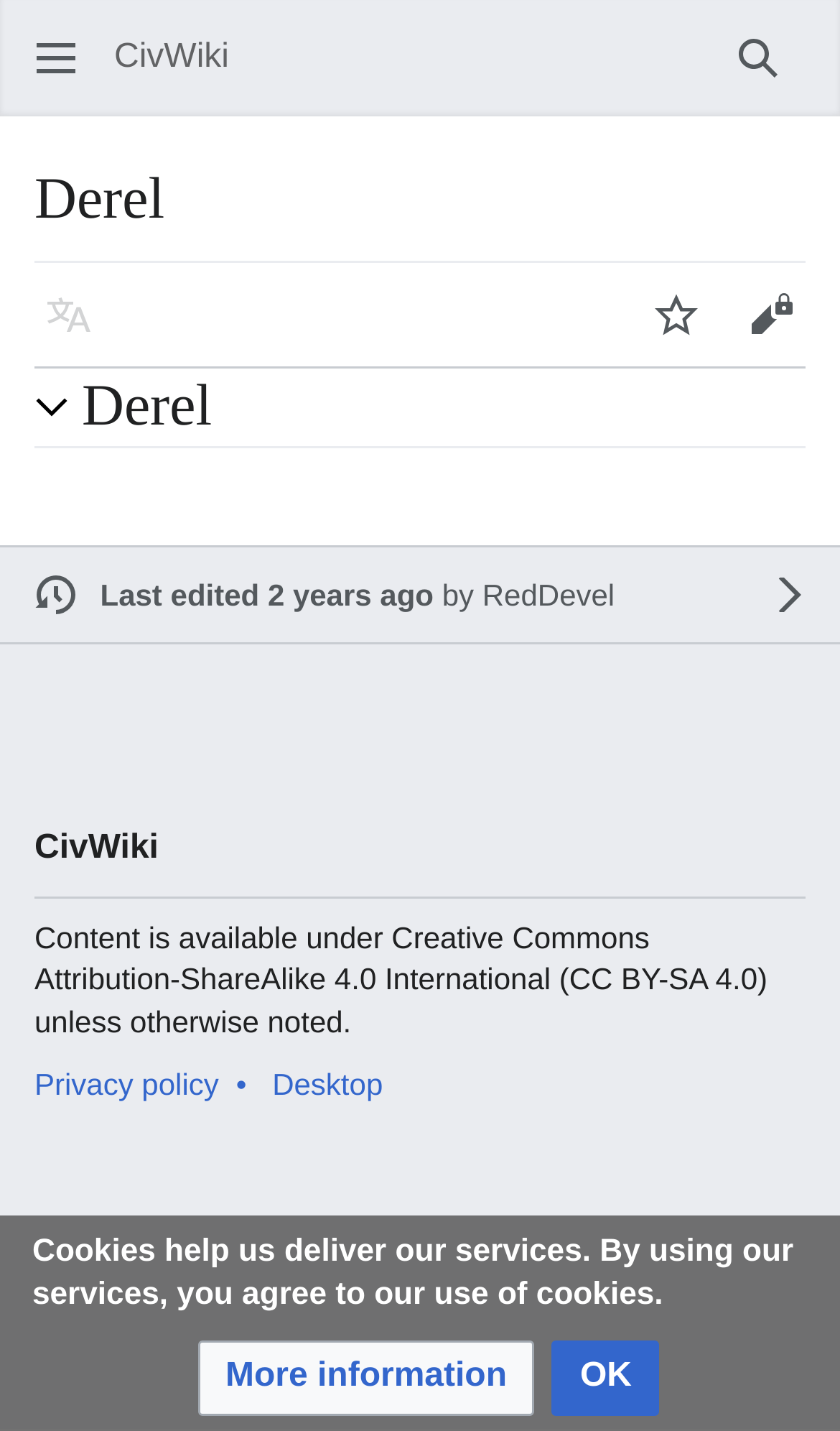Please answer the following question using a single word or phrase: 
What is the purpose of the 'Search' button?

To search the wiki